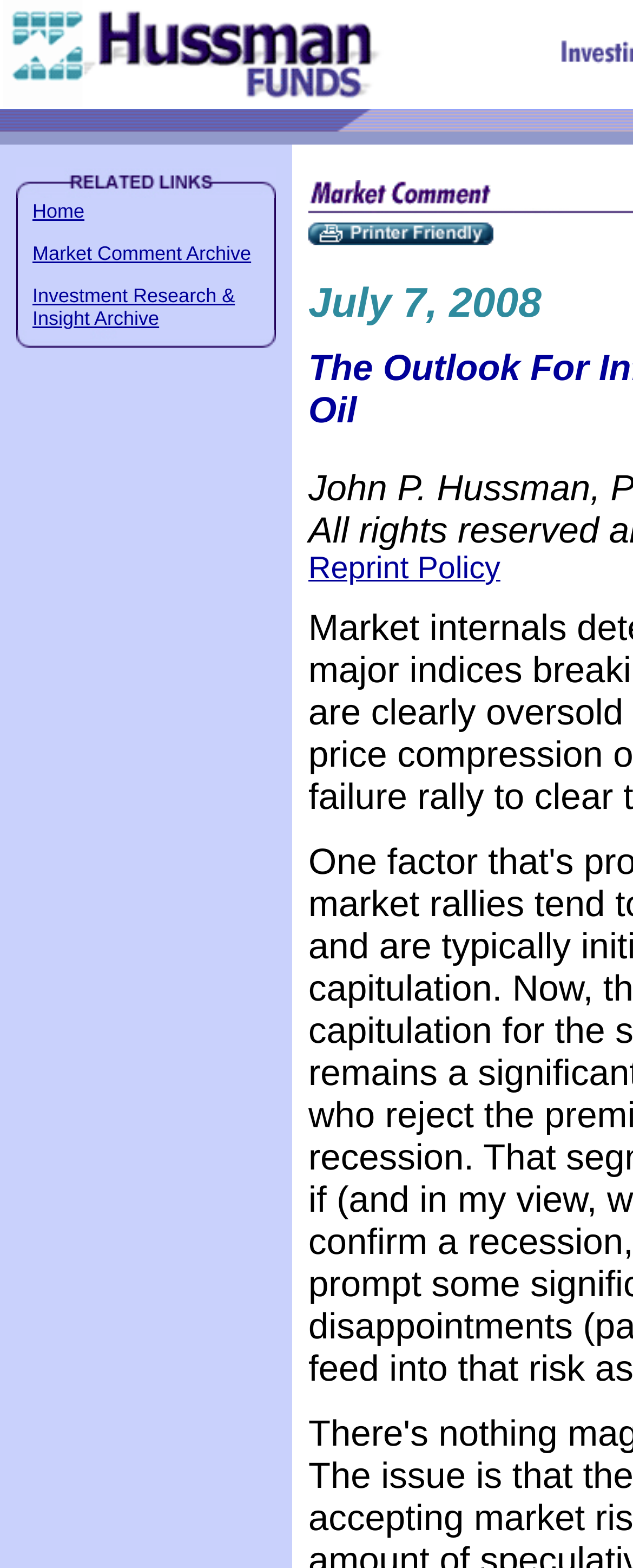Please provide a one-word or short phrase answer to the question:
What are the three links in the middle section?

Home, Market Comment Archive, Investment Research & Insight Archive